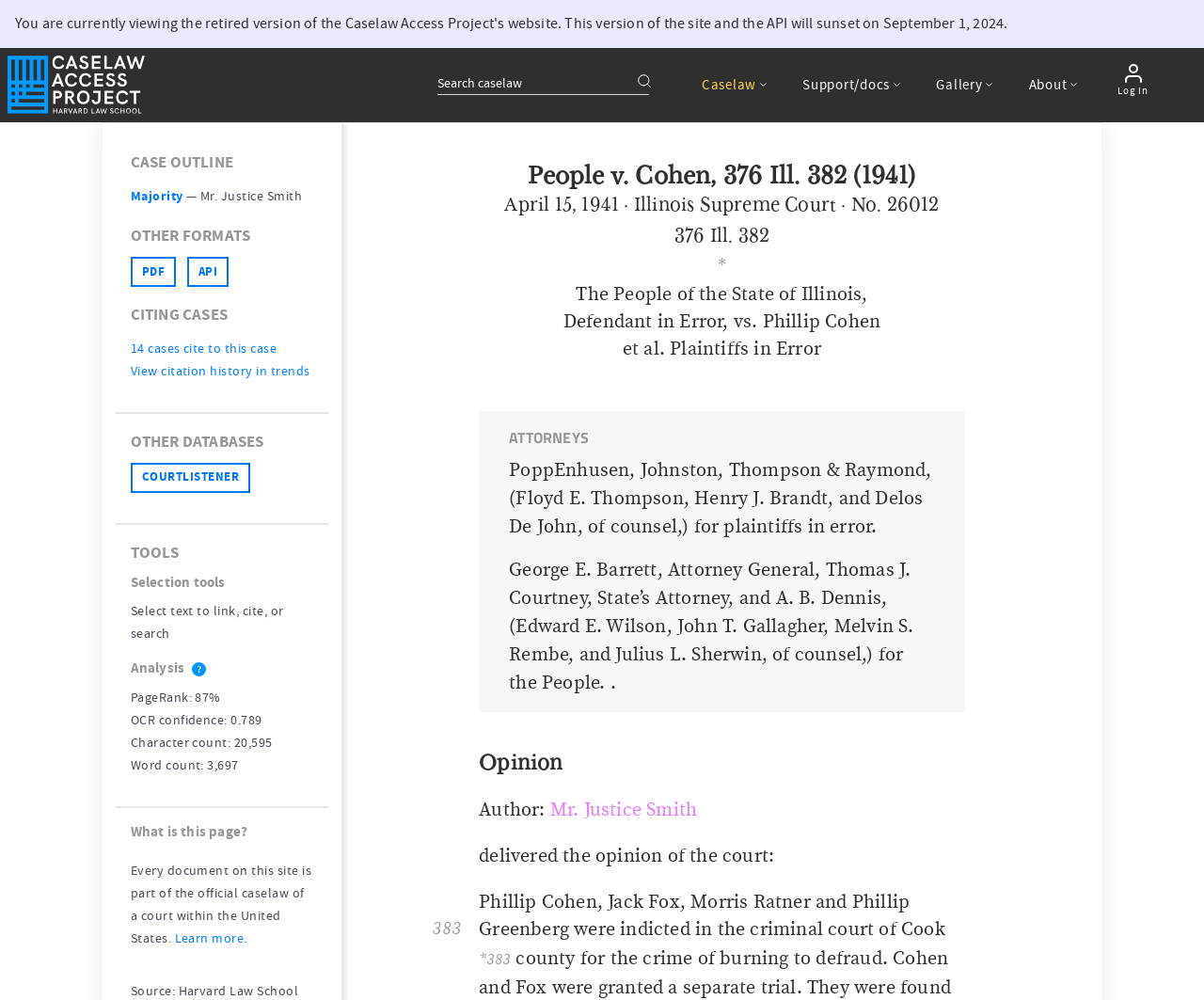Explain the contents of the webpage comprehensively.

This webpage is dedicated to the court case "People v. Cohen, 376 Ill. 382 (1941)" from the Caselaw Access Project. At the top, there is a navigation bar with links to the project's home page, a search box, and several buttons with dropdown menus. Below the navigation bar, there is a heading "CASE OUTLINE" followed by links to the majority opinion and other formats such as PDF and API.

The page then presents various sections, including "CITING CASES" with links to 14 cases that cite this case, "OTHER DATABASES" with a link to COURT LISTENER, and "TOOLS" with headings for selection tools and analysis. There are also several static text elements displaying information about the case, such as the PageRank, OCR confidence, character count, and word count.

In the main content area, there is a heading with the case title and details, including the date, court, and case number. Below this, there is a summary of the case, including the parties involved, their attorneys, and a brief description of the case. The opinion of the court is also presented, delivered by Mr. Justice Smith.

Throughout the page, there are several horizontal separators dividing the different sections, and some links and buttons have icons or images associated with them. Overall, the page provides a detailed summary of the court case and its related information.